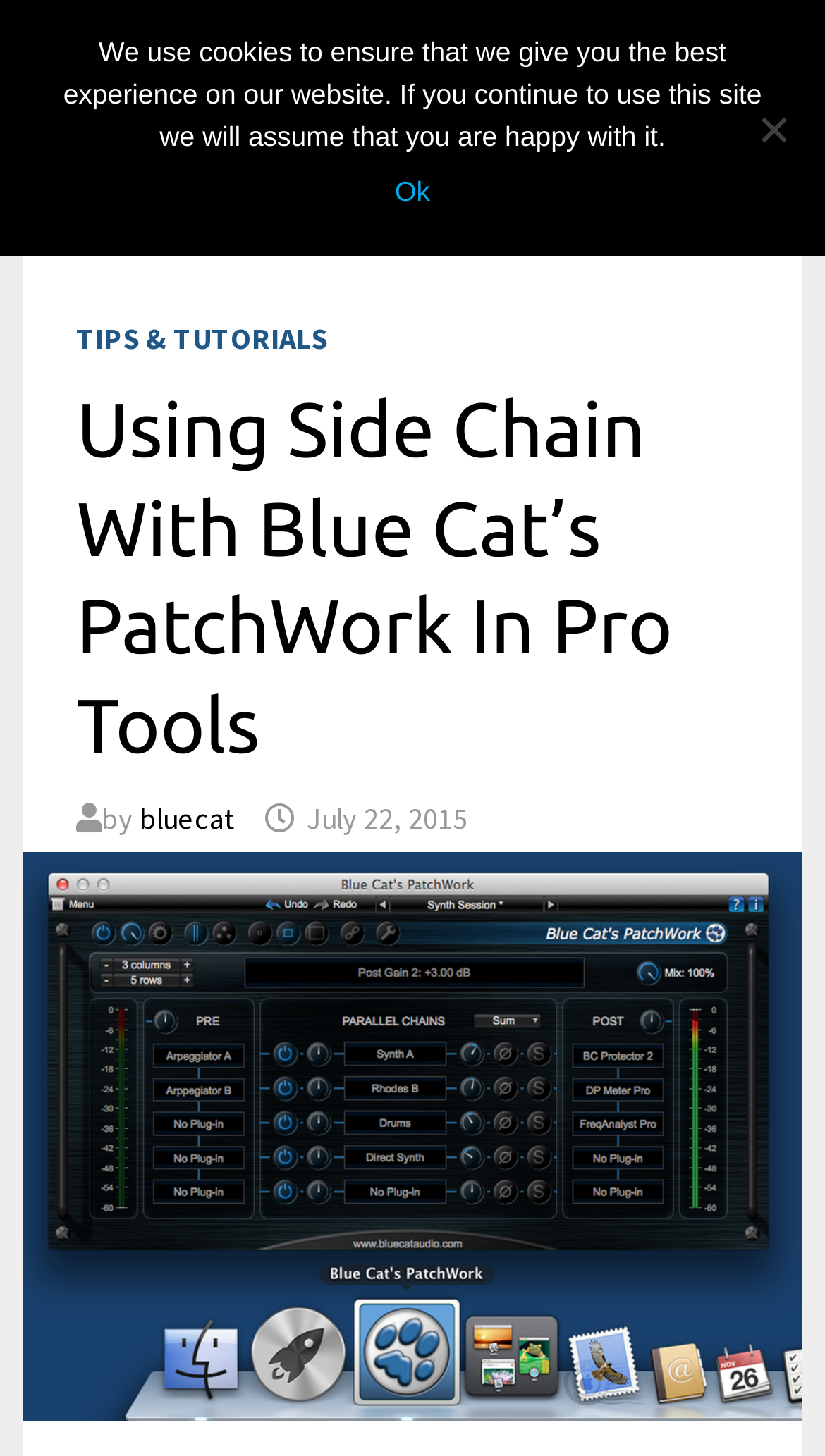Who is the author of the blog post?
From the image, respond with a single word or phrase.

bluecat